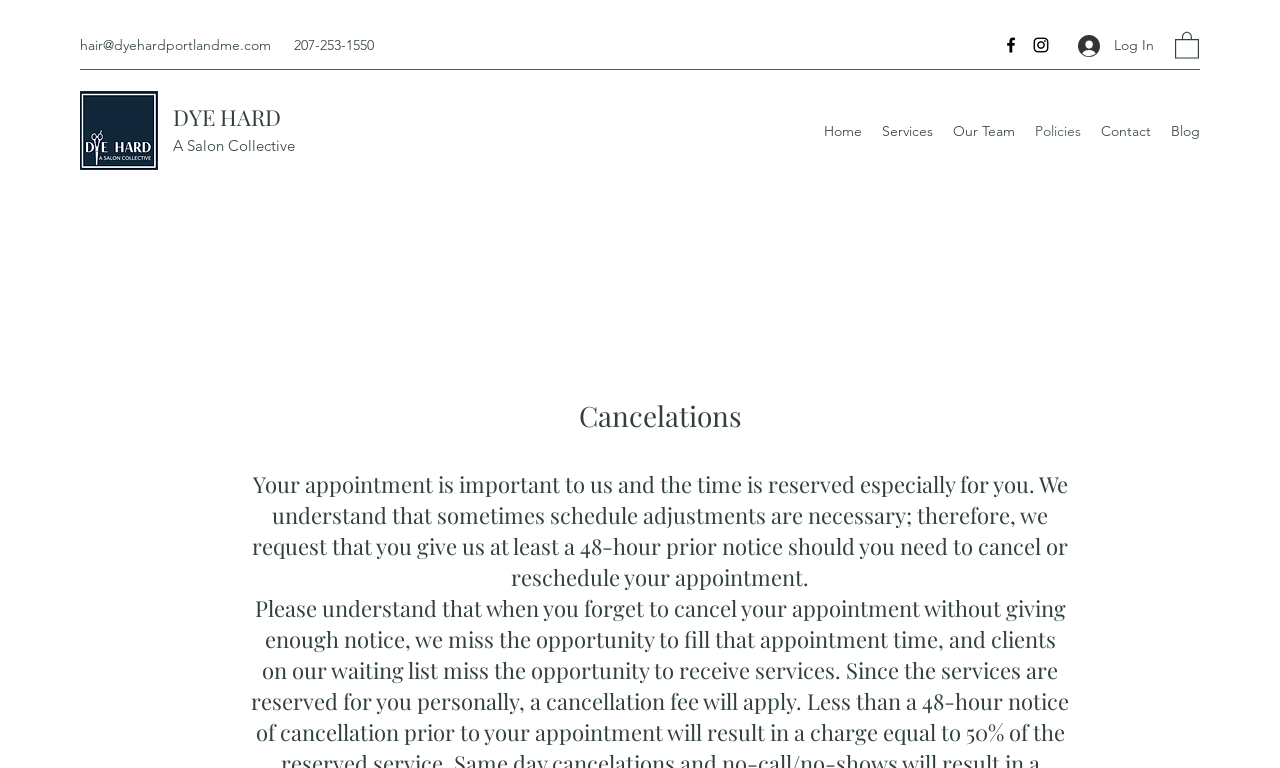Provide the bounding box coordinates for the UI element that is described by this text: "Contact". The coordinates should be in the form of four float numbers between 0 and 1: [left, top, right, bottom].

[0.852, 0.15, 0.907, 0.19]